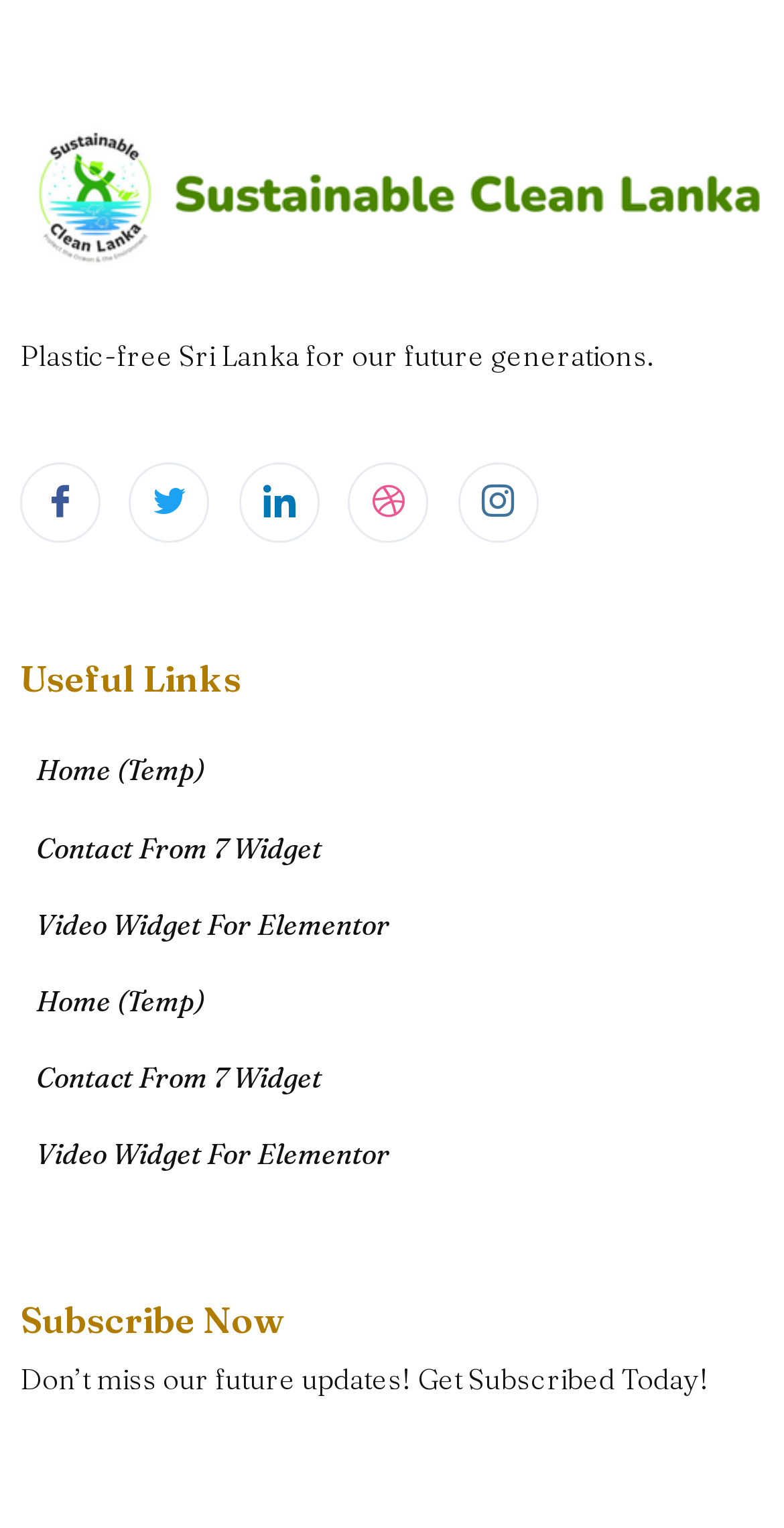Identify the bounding box coordinates of the region that should be clicked to execute the following instruction: "Click on Facebook".

[0.026, 0.302, 0.128, 0.355]